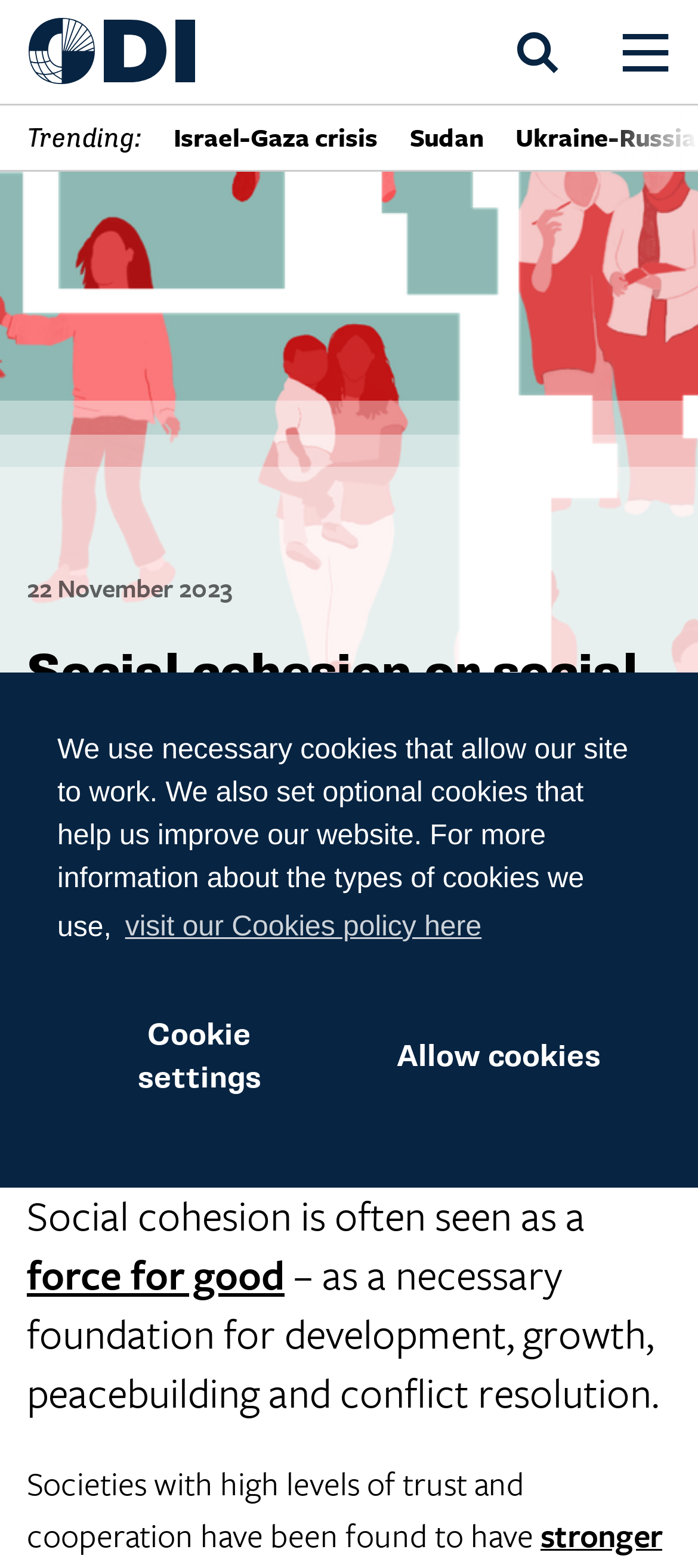Find the bounding box coordinates of the clickable area required to complete the following action: "Learn more about cookies".

[0.171, 0.574, 0.698, 0.609]